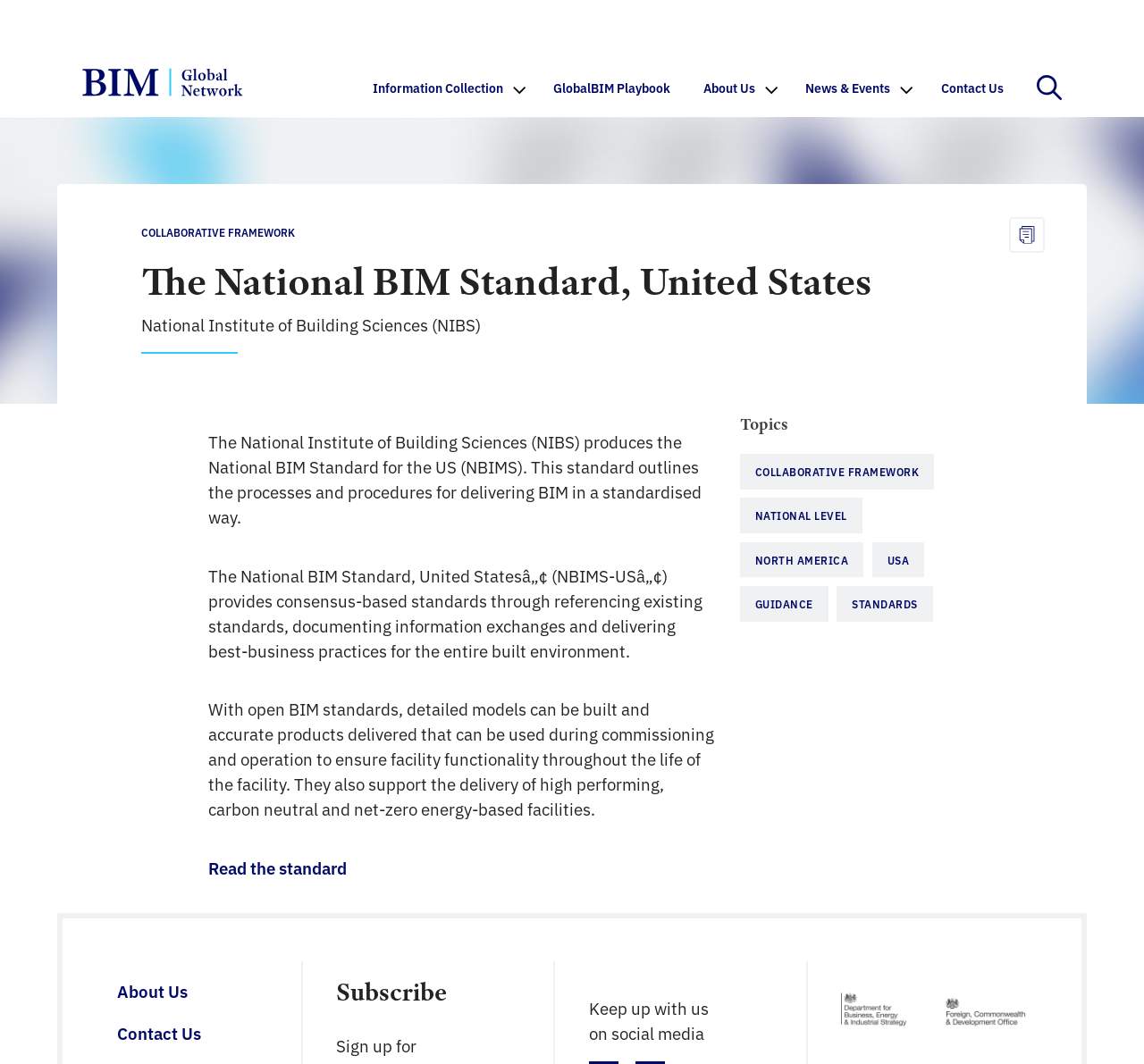How many social media links are there?
Deliver a detailed and extensive answer to the question.

The social media links are located at the bottom of the webpage, and there are two figure elements with link elements inside them. These links are likely to be social media links.